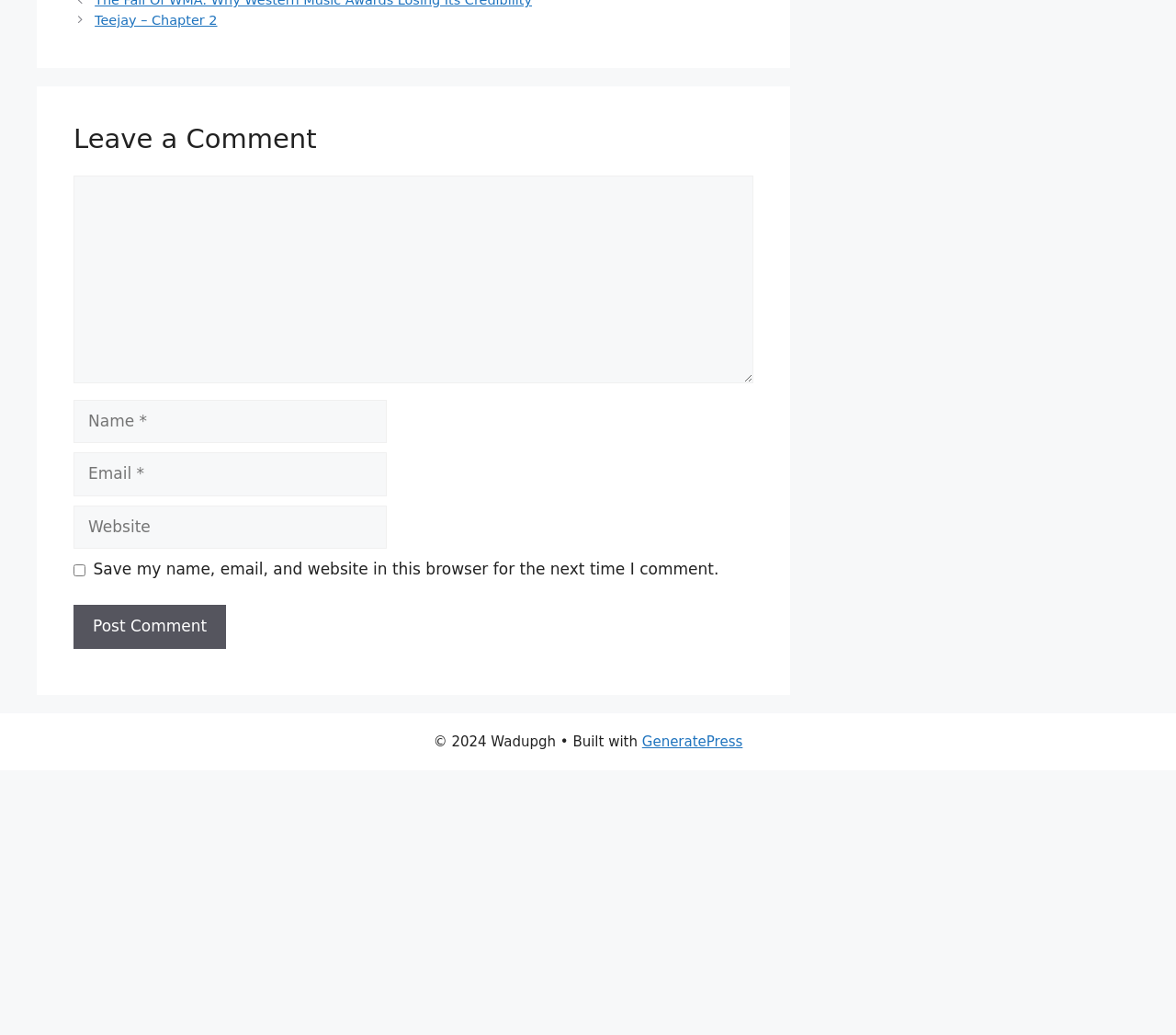What is the default state of the checkbox in the comment section?
Examine the screenshot and reply with a single word or phrase.

Unchecked